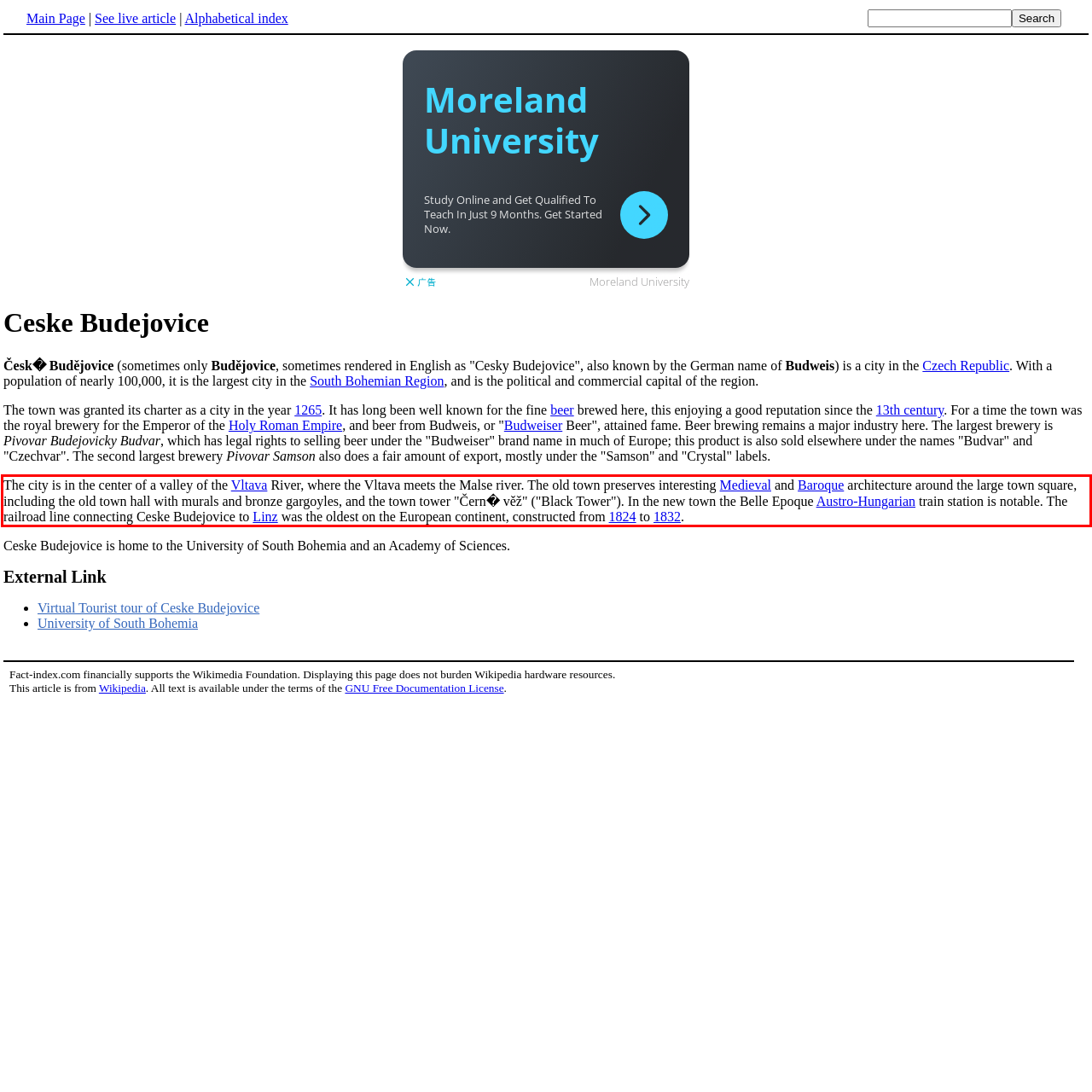Please look at the webpage screenshot and extract the text enclosed by the red bounding box.

The city is in the center of a valley of the Vltava River, where the Vltava meets the Malse river. The old town preserves interesting Medieval and Baroque architecture around the large town square, including the old town hall with murals and bronze gargoyles, and the town tower "Čern� věž" ("Black Tower"). In the new town the Belle Epoque Austro-Hungarian train station is notable. The railroad line connecting Ceske Budejovice to Linz was the oldest on the European continent, constructed from 1824 to 1832.